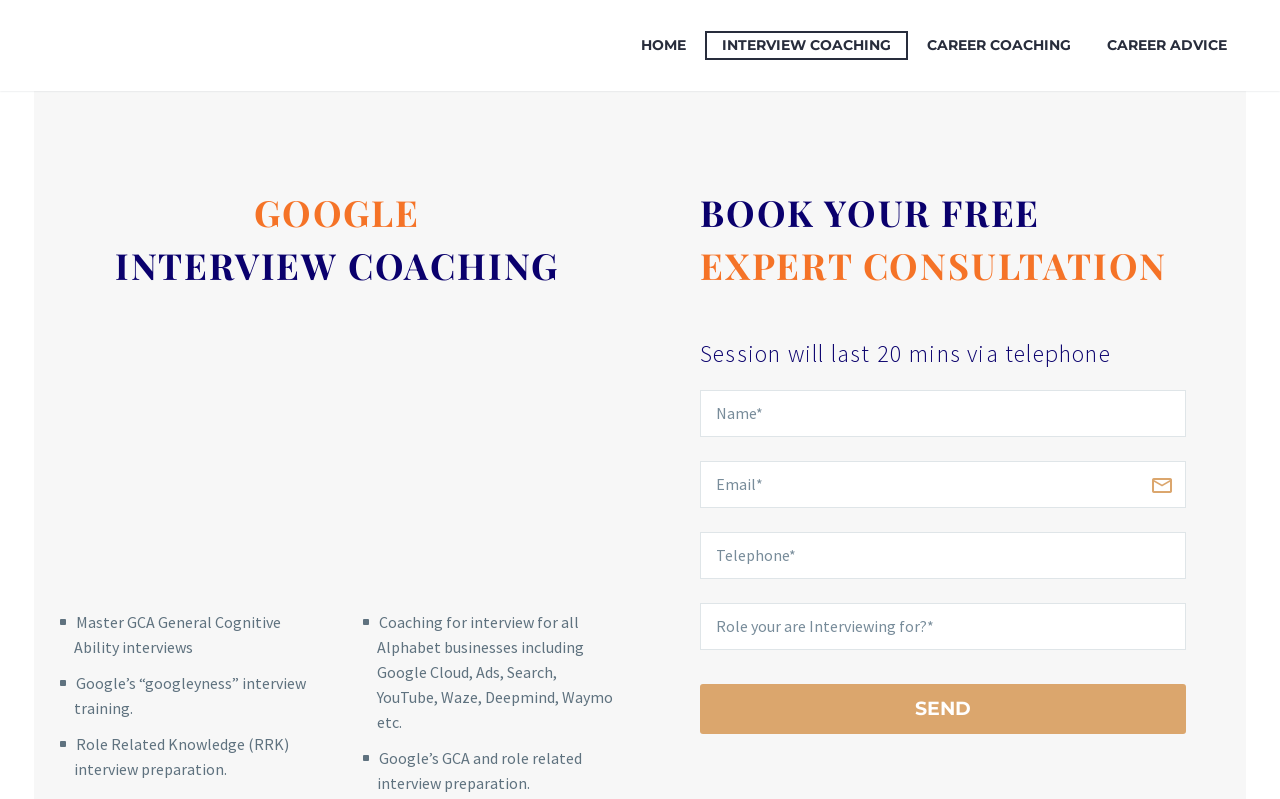Answer this question using a single word or a brief phrase:
What is the required information to book a free consultation?

Name, Email, Telephone, and Role